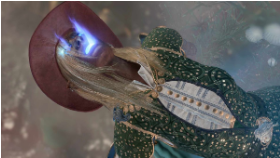Provide an in-depth description of the image.

The image depicts a fantastical character wearing a striking green outfit adorned with intricate patterns and golden buttons. The character sports a wide-brimmed red hat that adds to the whimsical aesthetic. A notable feature is the glowing blue light emanating from their eyes, suggesting a mystical or powerful presence. The composition suggests a dramatic angle, enhancing the character’s imposing figure. This image is likely associated with the topic "I beat Baldur's Gate 3's hardest boss with a brilliant strategy and D&D's most iconic spell," which hints at an engaging narrative involving strategic gameplay in a fantasy setting.